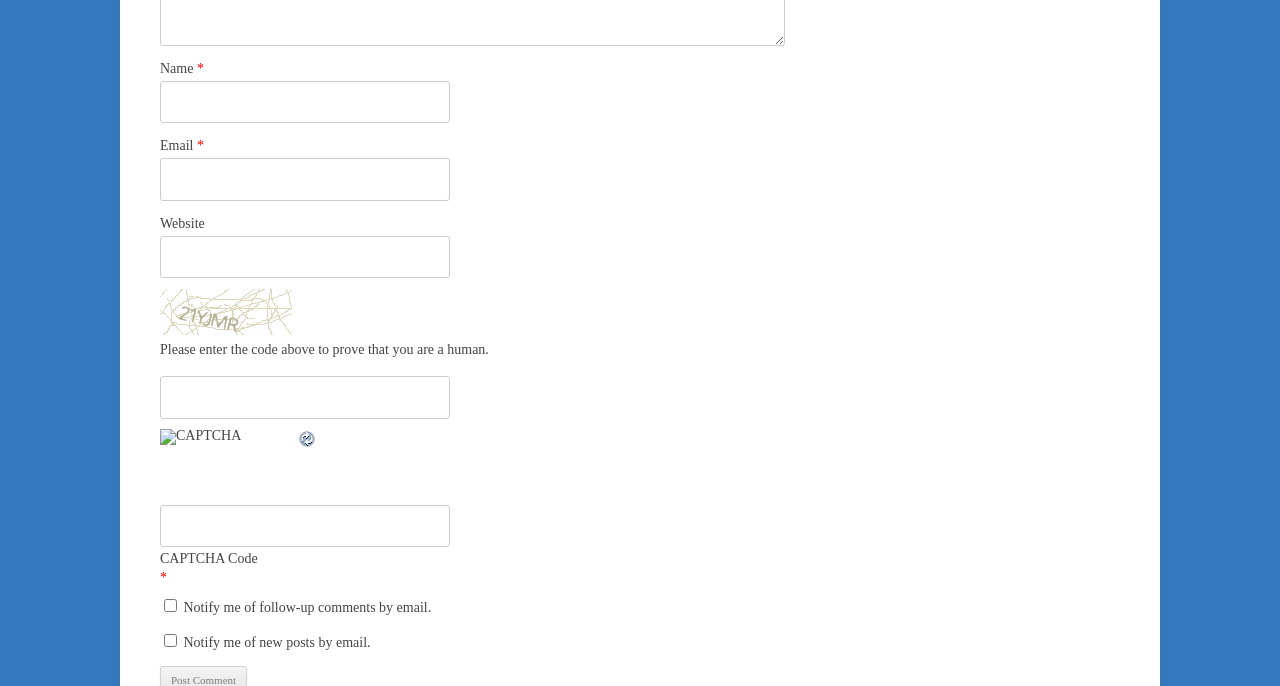What is the function of the 'Refresh' link?
Examine the screenshot and reply with a single word or phrase.

Reload CAPTCHA